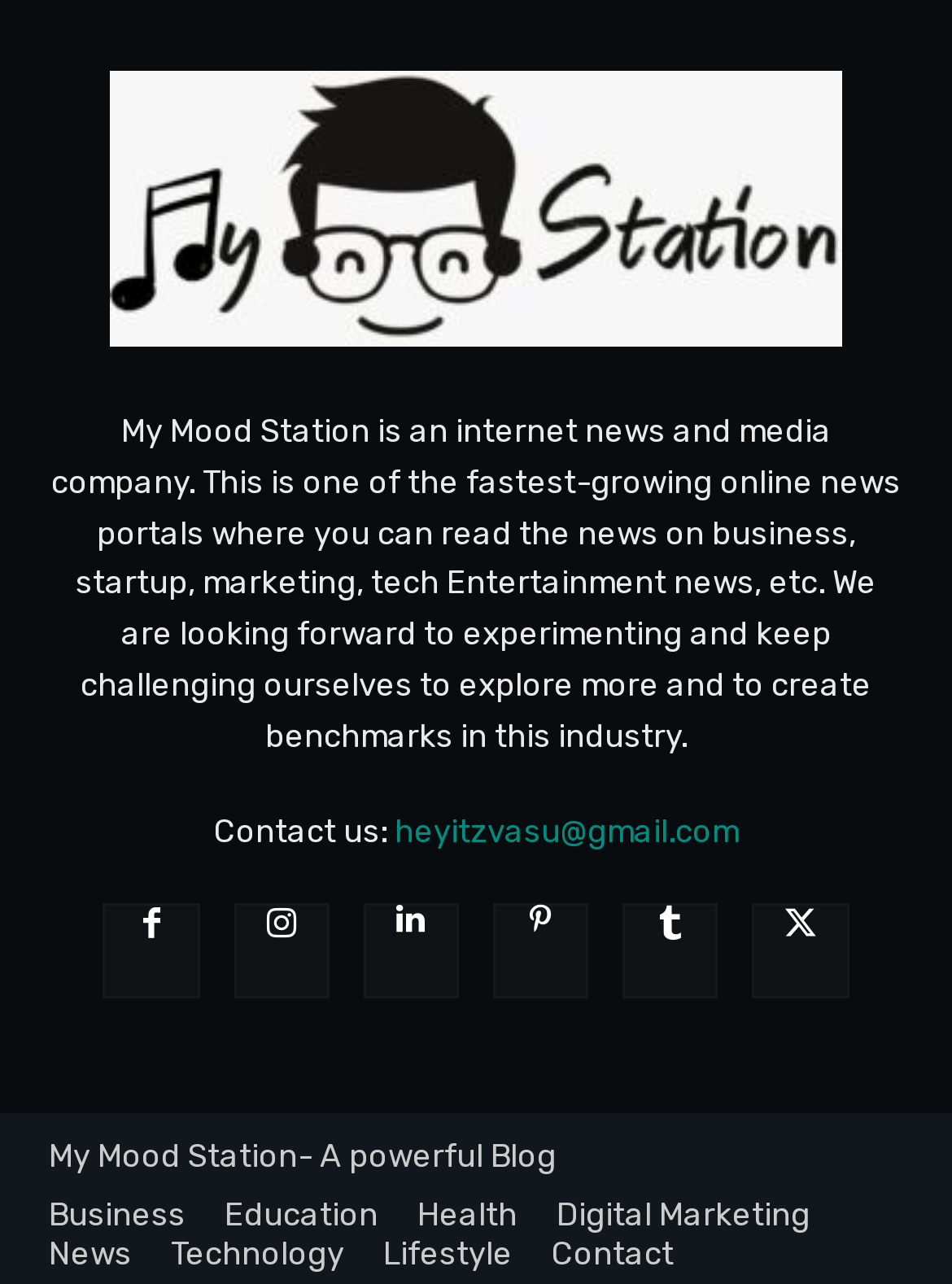Respond to the question with just a single word or phrase: 
What categories of news are available on My Mood Station?

Business, Education, etc.